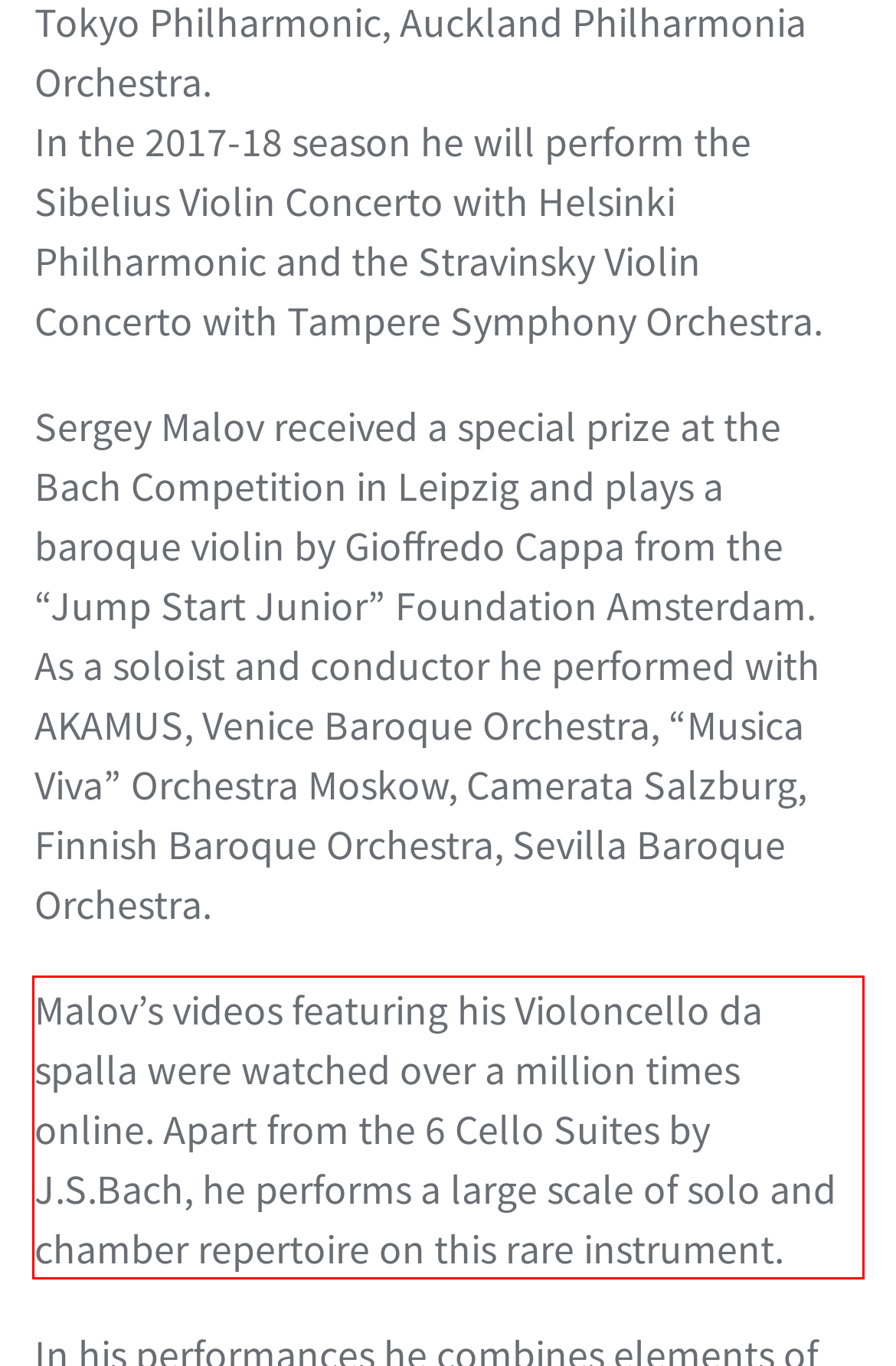Analyze the screenshot of the webpage that features a red bounding box and recognize the text content enclosed within this red bounding box.

Malov’s videos featuring his Violoncello da spalla were watched over a million times online. Apart from the 6 Cello Suites by J.S.Bach, he performs a large scale of solo and chamber repertoire on this rare instrument.